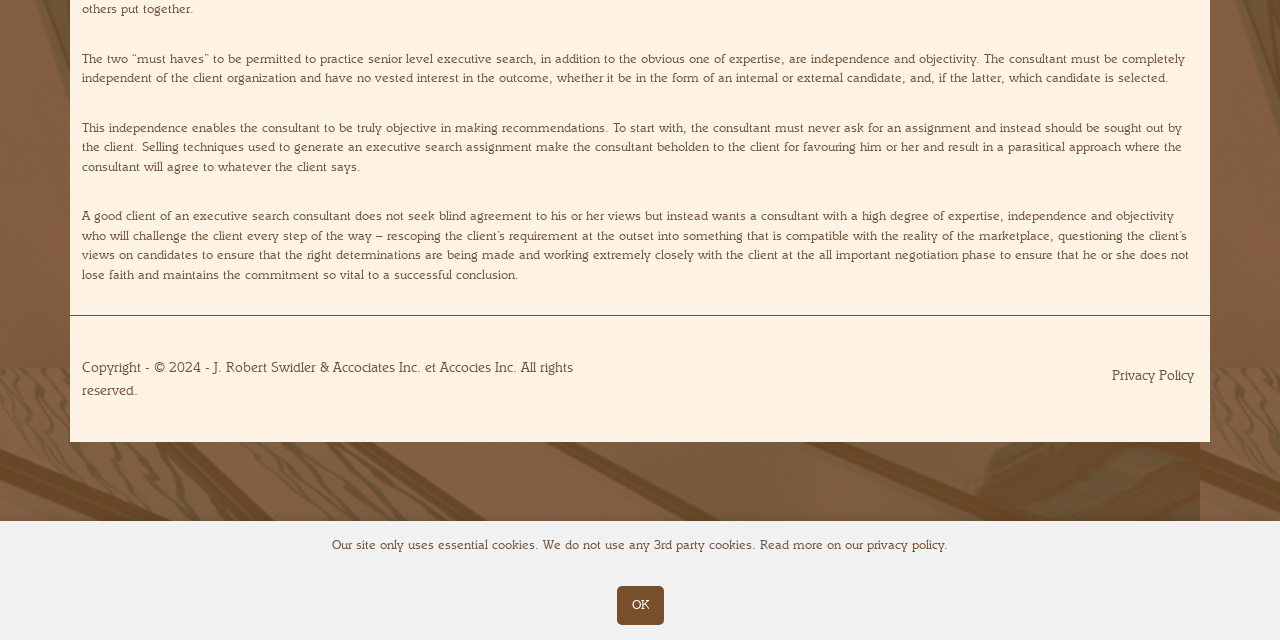Locate the UI element that matches the description OK in the webpage screenshot. Return the bounding box coordinates in the format (top-left x, top-left y, bottom-right x, bottom-right y), with values ranging from 0 to 1.

[0.482, 0.915, 0.518, 0.977]